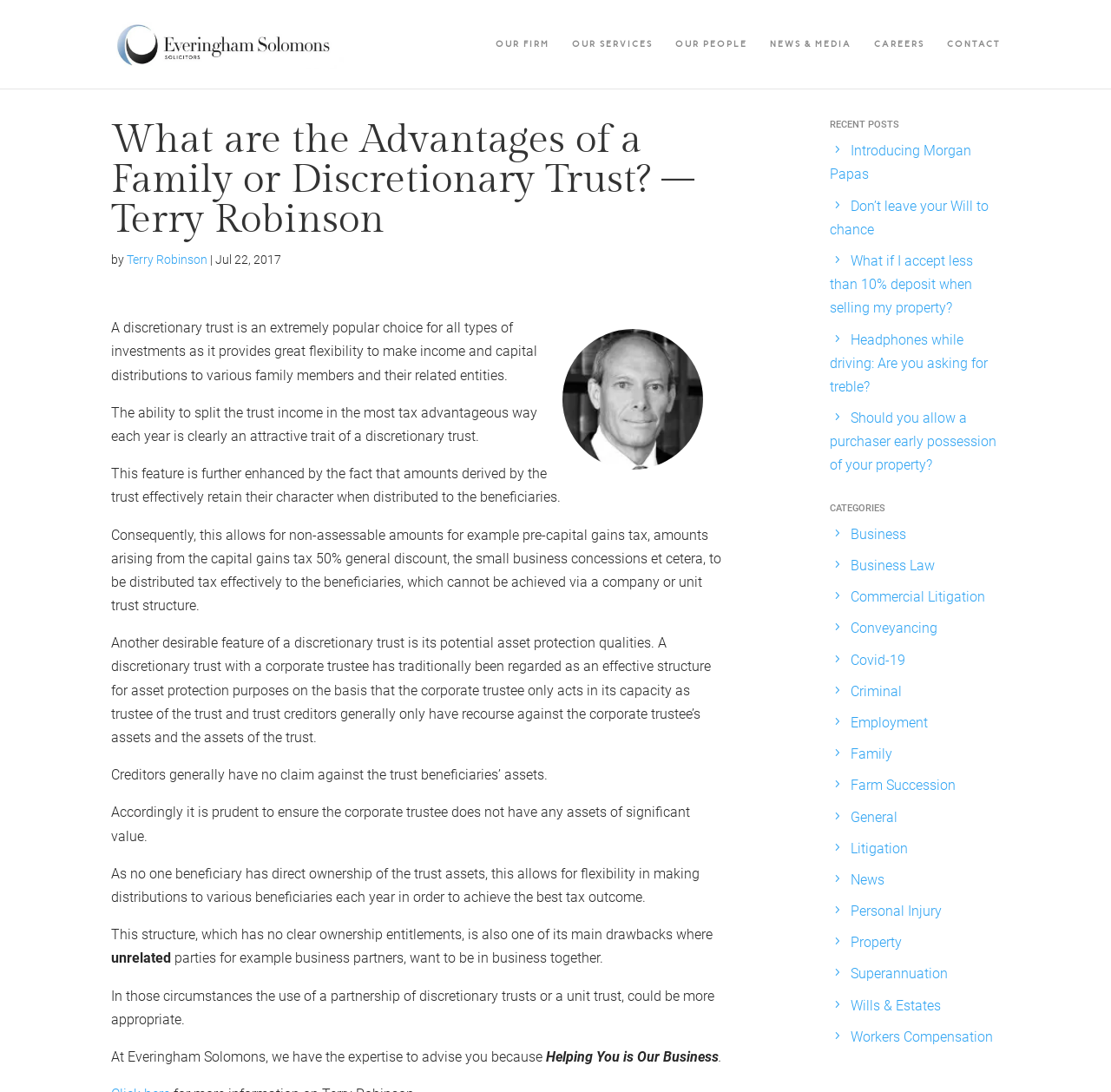Determine the bounding box coordinates of the clickable element necessary to fulfill the instruction: "View account information". Provide the coordinates as four float numbers within the 0 to 1 range, i.e., [left, top, right, bottom].

None